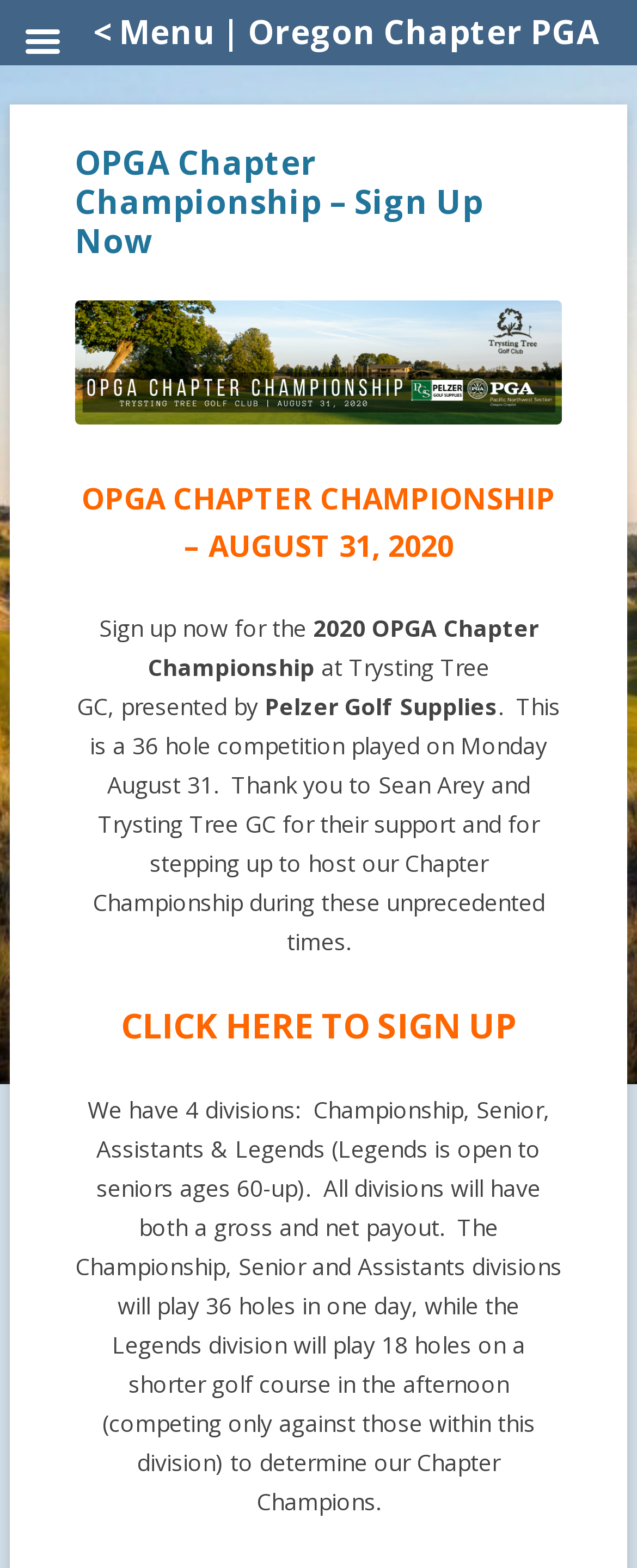Using the element description: "CLICK HERE TO SIGN UP", determine the bounding box coordinates for the specified UI element. The coordinates should be four float numbers between 0 and 1, [left, top, right, bottom].

[0.19, 0.639, 0.81, 0.668]